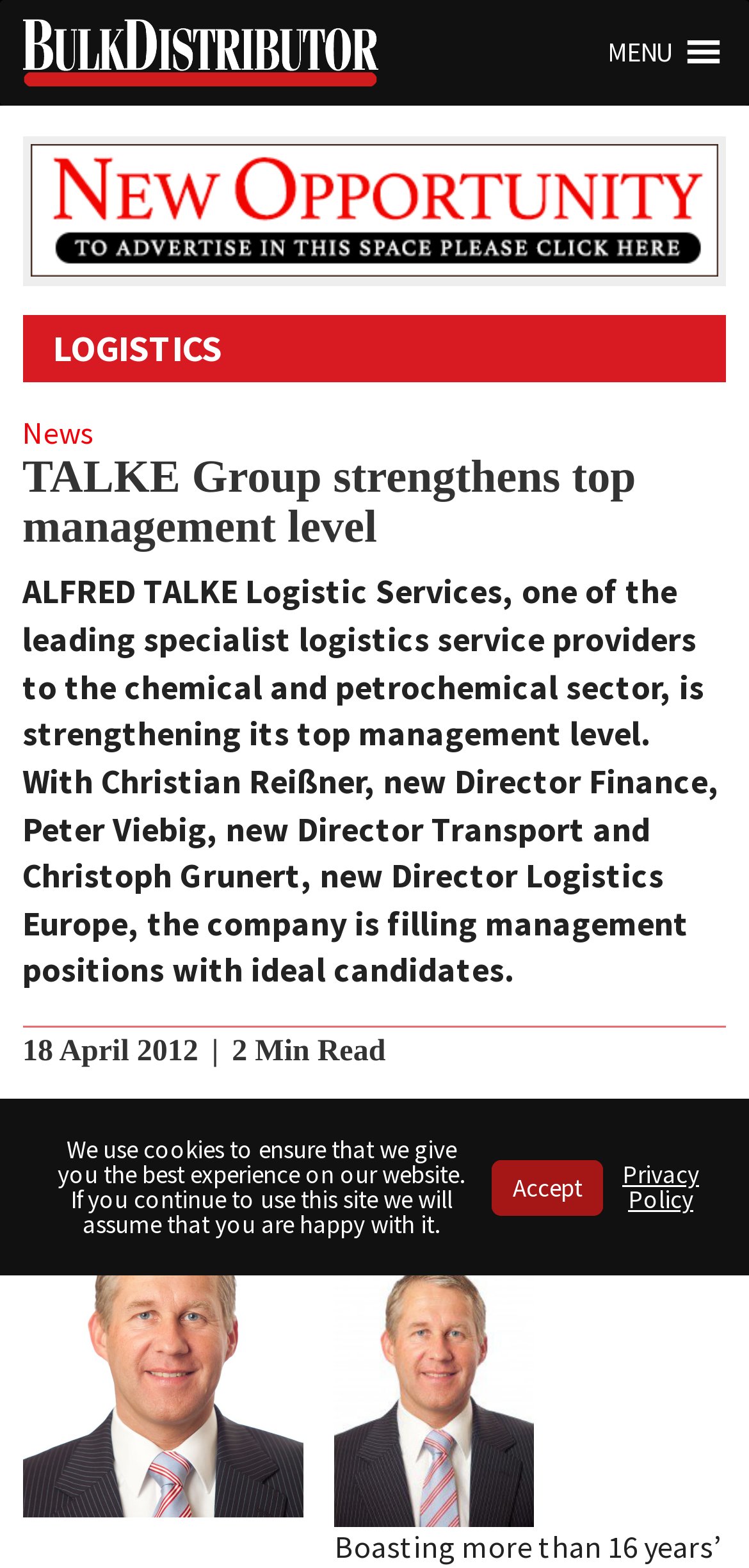Determine the bounding box coordinates of the area to click in order to meet this instruction: "Open MENU".

[0.811, 0.0, 0.896, 0.067]